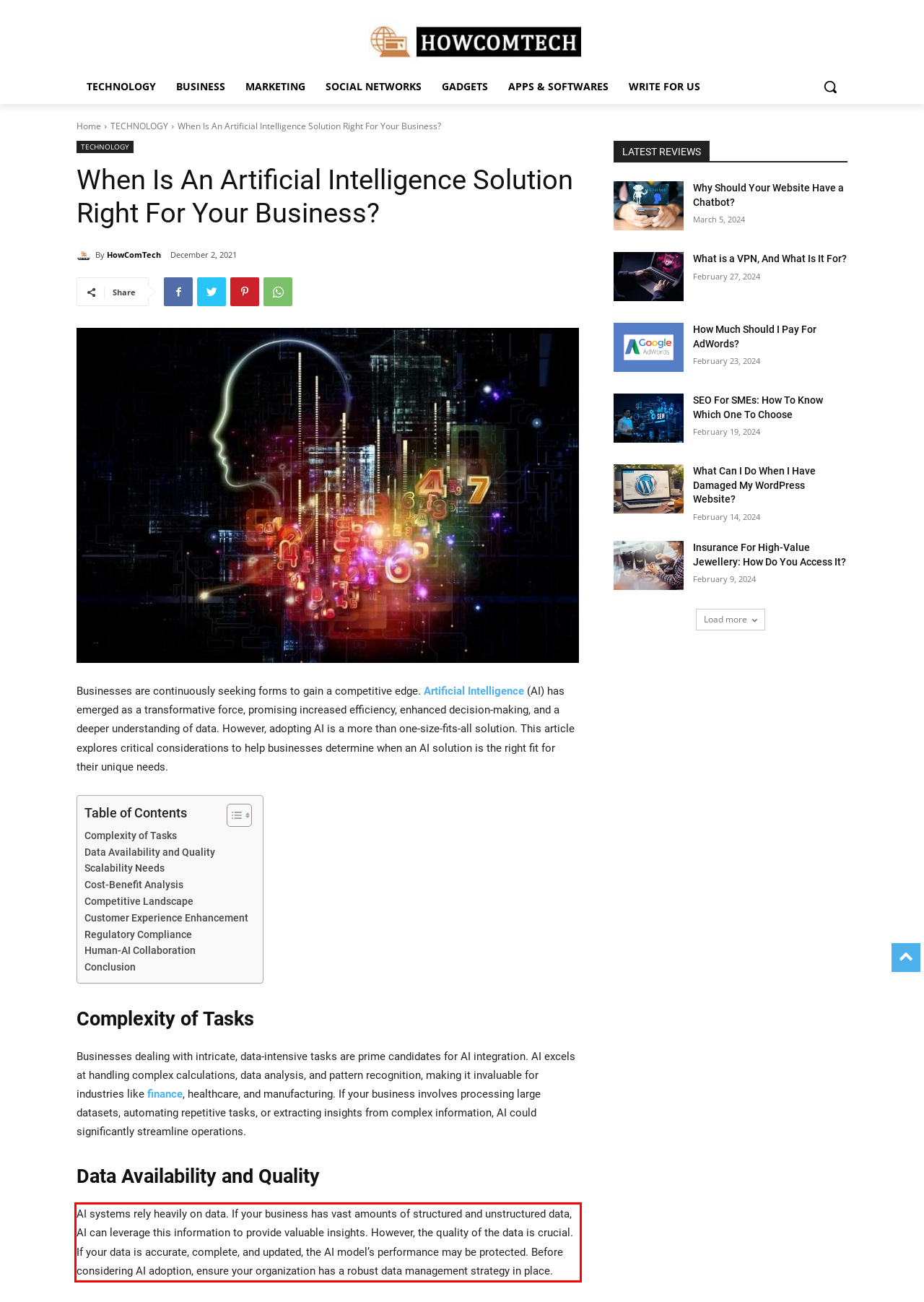You are given a screenshot of a webpage with a UI element highlighted by a red bounding box. Please perform OCR on the text content within this red bounding box.

AI systems rely heavily on data. If your business has vast amounts of structured and unstructured data, AI can leverage this information to provide valuable insights. However, the quality of the data is crucial. If your data is accurate, complete, and updated, the AI model’s performance may be protected. Before considering AI adoption, ensure your organization has a robust data management strategy in place.